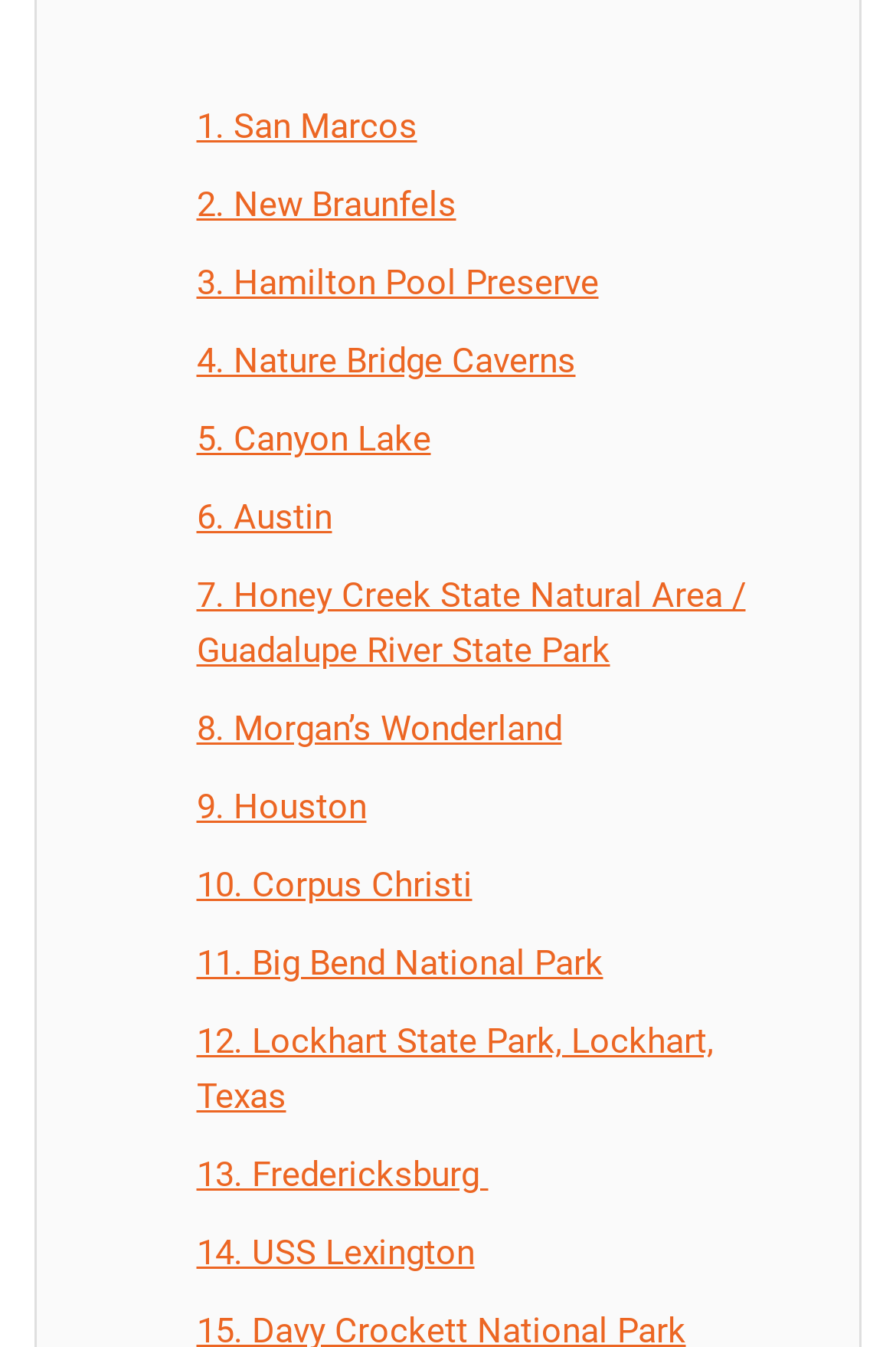Answer the following query with a single word or phrase:
Is Austin a listed location?

Yes